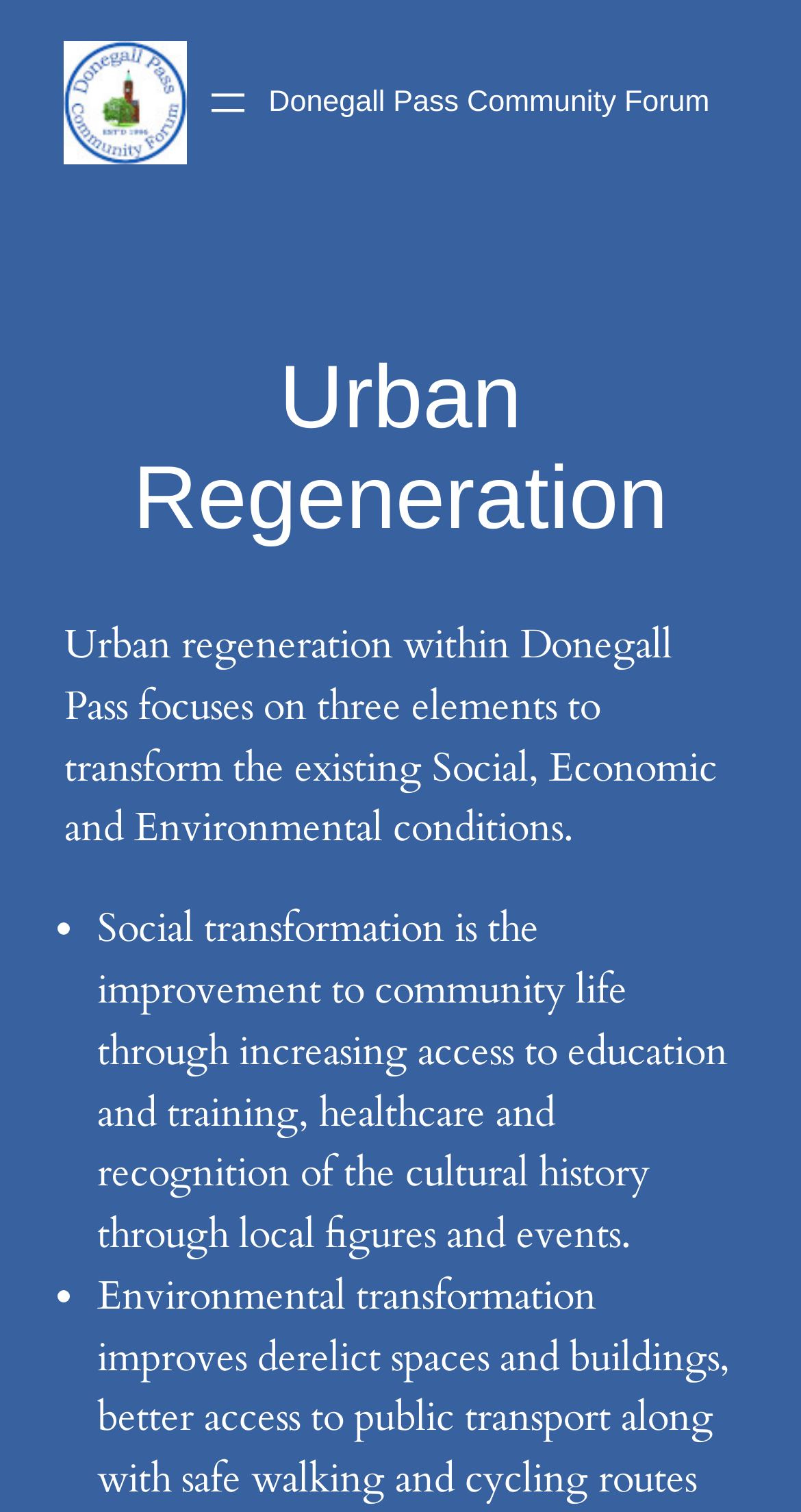Please answer the following question as detailed as possible based on the image: 
What is the purpose of social transformation?

According to the webpage, social transformation is the improvement to community life through increasing access to education and training, healthcare and recognition of the cultural history through local figures and events. This is stated in the StaticText element with the text 'Social transformation is the improvement to community life through increasing access to education and training, healthcare and recognition of the cultural history through local figures and events.'